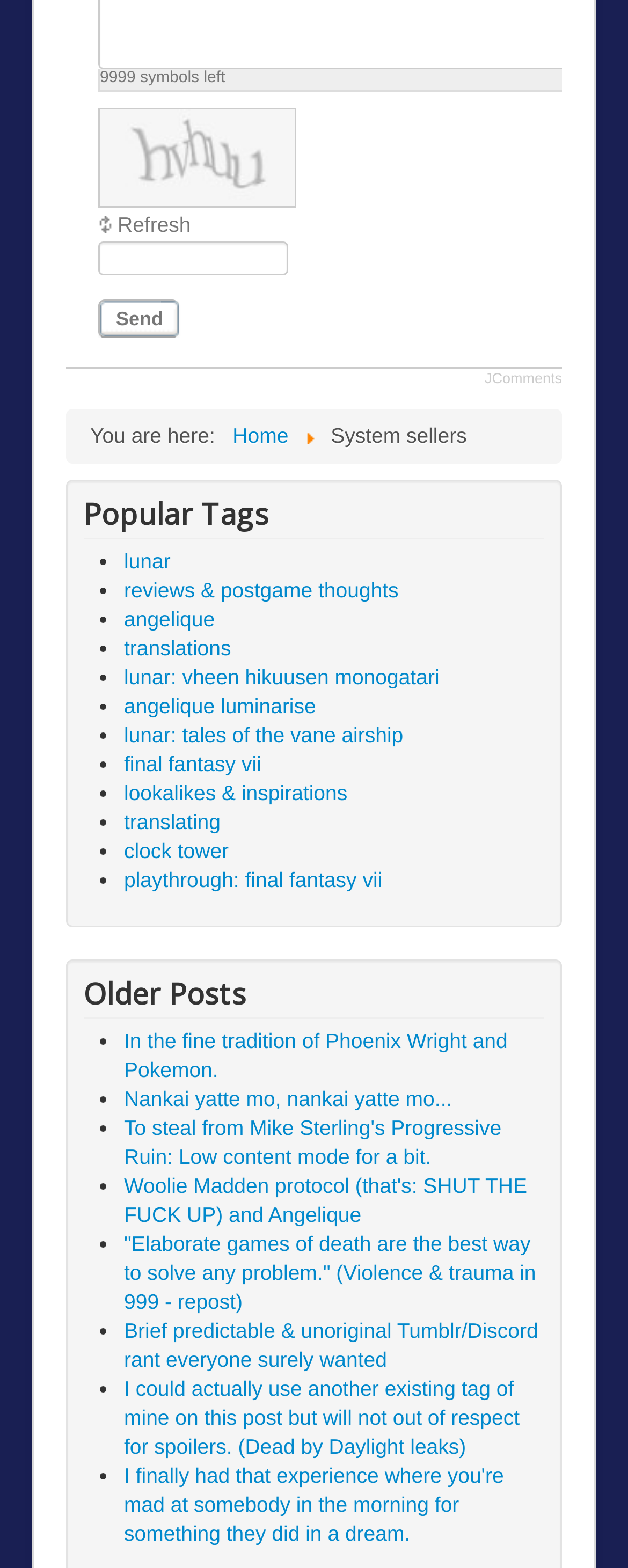Please mark the bounding box coordinates of the area that should be clicked to carry out the instruction: "View Popular Tags".

[0.133, 0.317, 0.867, 0.344]